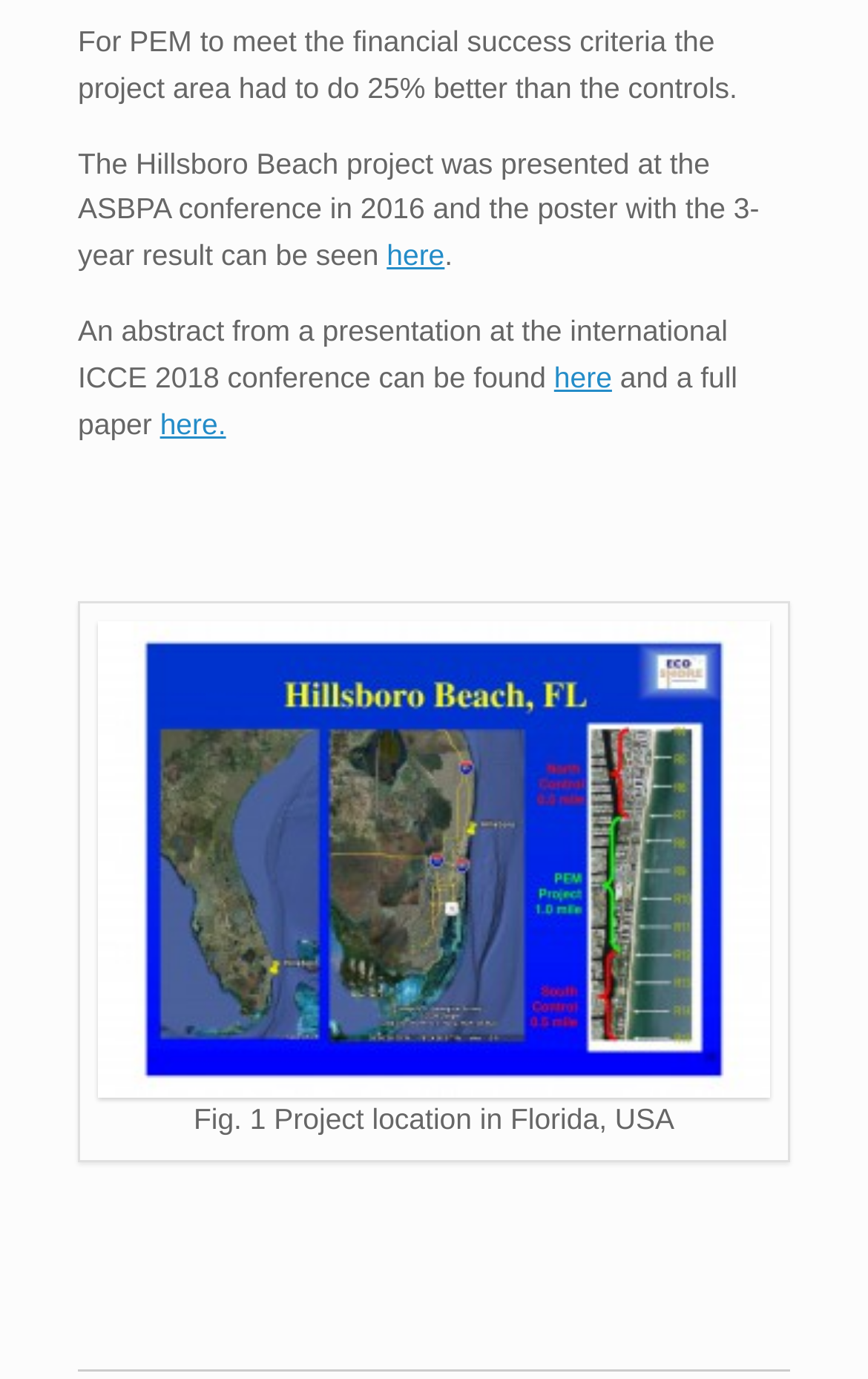What is the location of the Hillsboro Beach project?
Use the screenshot to answer the question with a single word or phrase.

Florida, USA